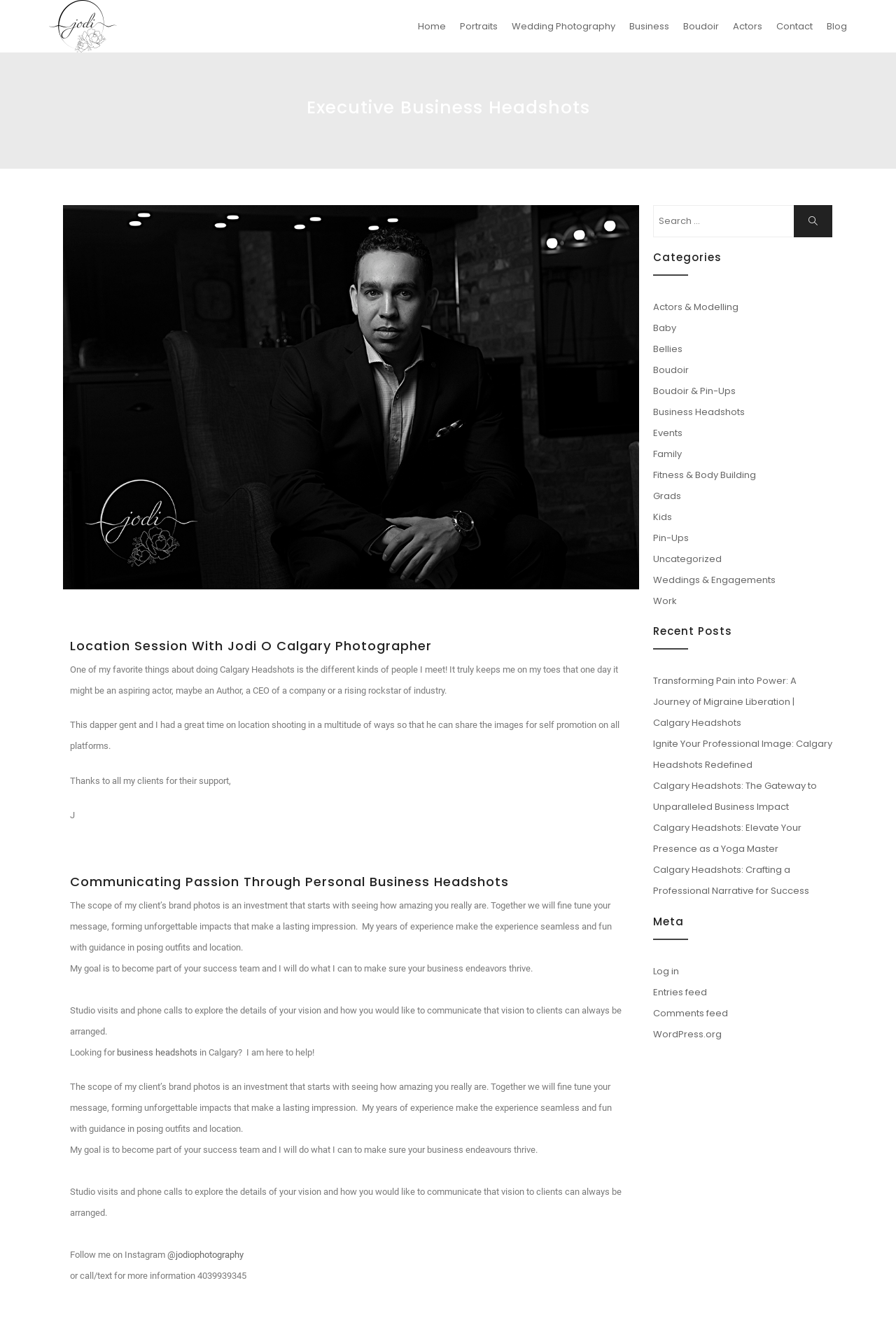Please determine the bounding box coordinates of the area that needs to be clicked to complete this task: 'Click on the 'Business Headshots' link'. The coordinates must be four float numbers between 0 and 1, formatted as [left, top, right, bottom].

[0.695, 0.0, 0.755, 0.039]